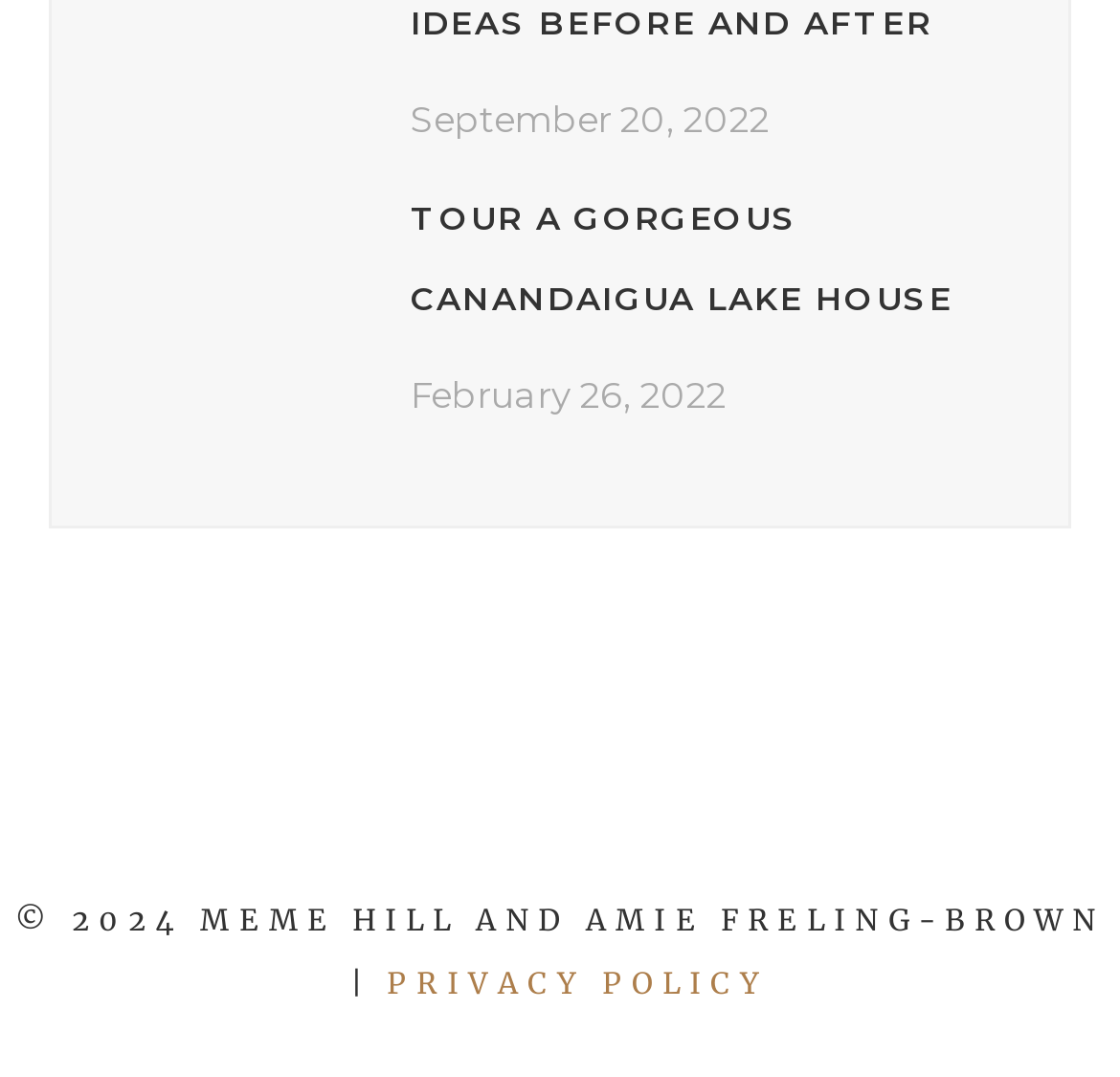What is the date mentioned at the top of the page?
Provide an in-depth answer to the question, covering all aspects.

The date 'September 20, 2022' is mentioned at the top of the page, which is likely the date of a blog post or article.